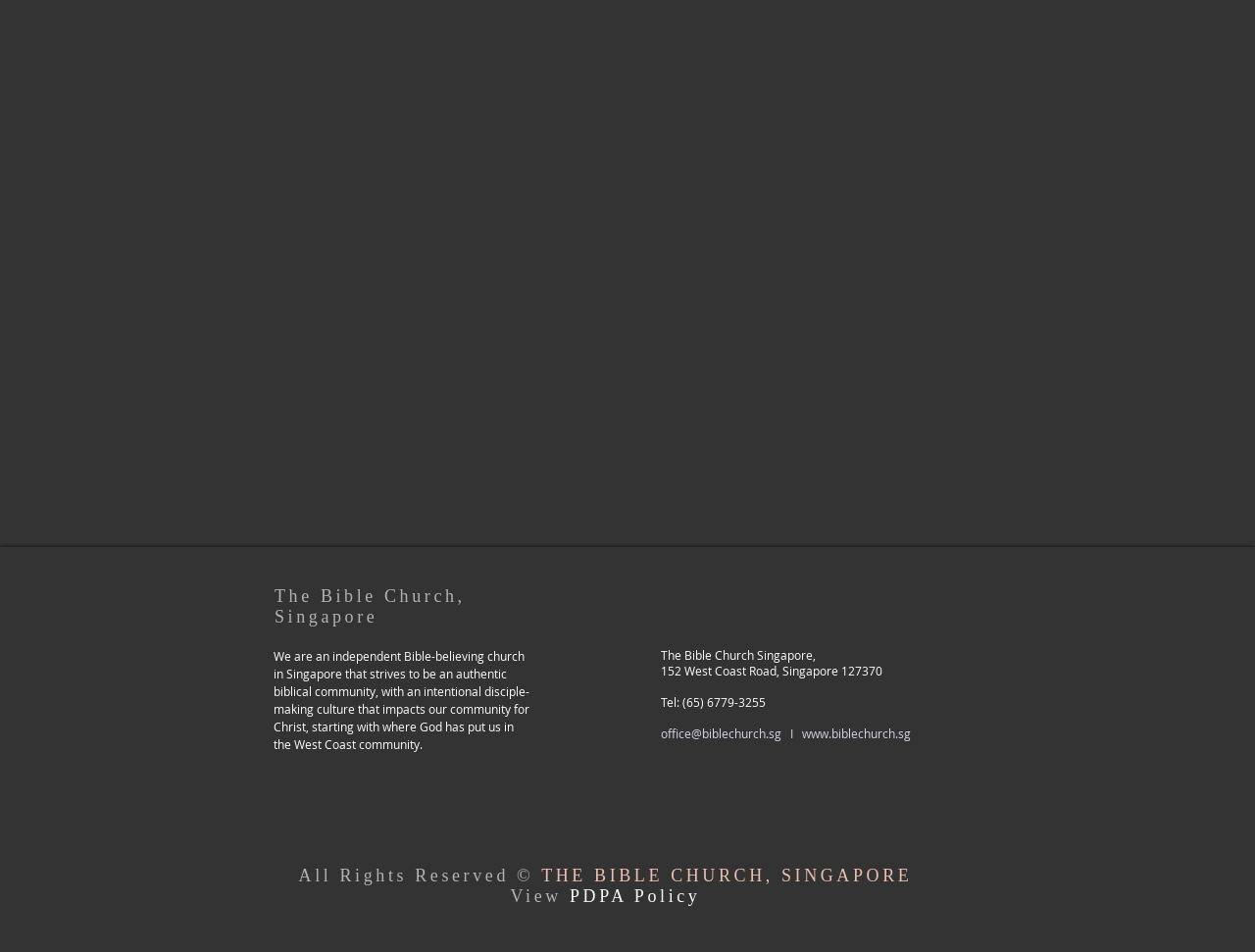Analyze the image and deliver a detailed answer to the question: How many social media links are there?

I found the social media links by looking at the list element with the text 'Social Bar' which contains two link elements with the text 'Grey Flickr Icon' and 'Grey Facebook Icon'.